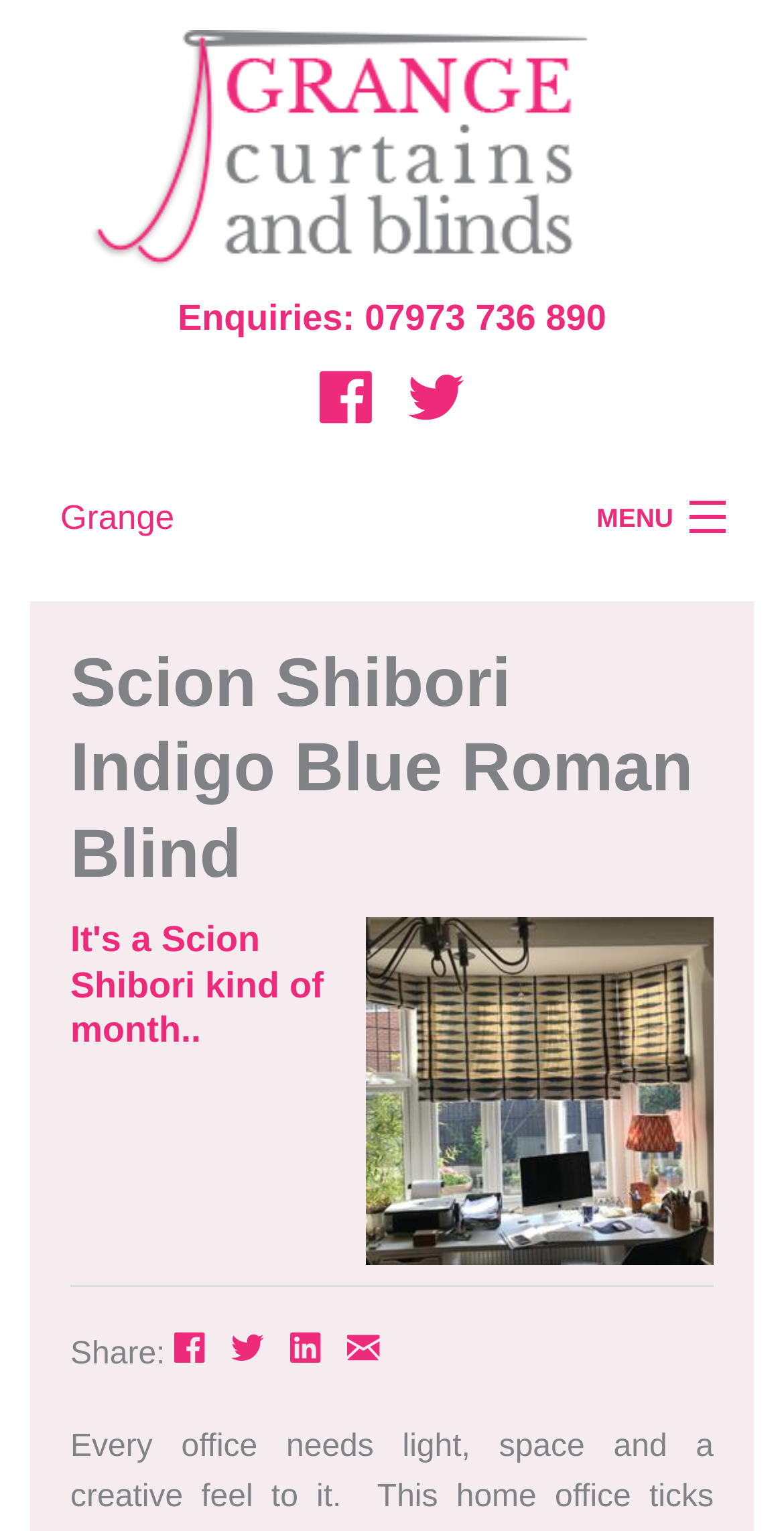What is the phone number for enquiries?
Using the picture, provide a one-word or short phrase answer.

07973 736 890